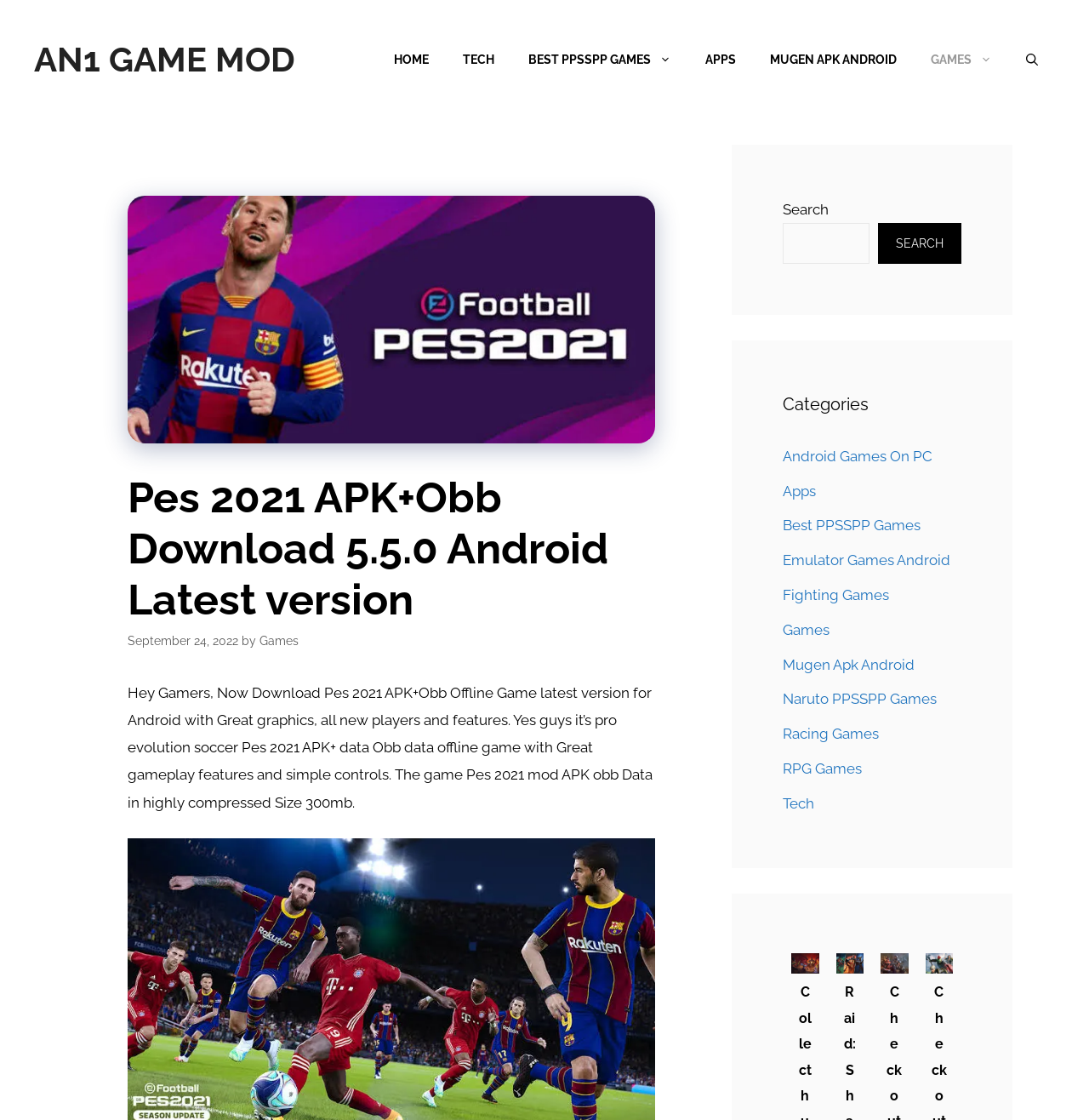Give a concise answer of one word or phrase to the question: 
What is the size of the compressed game data?

300mb